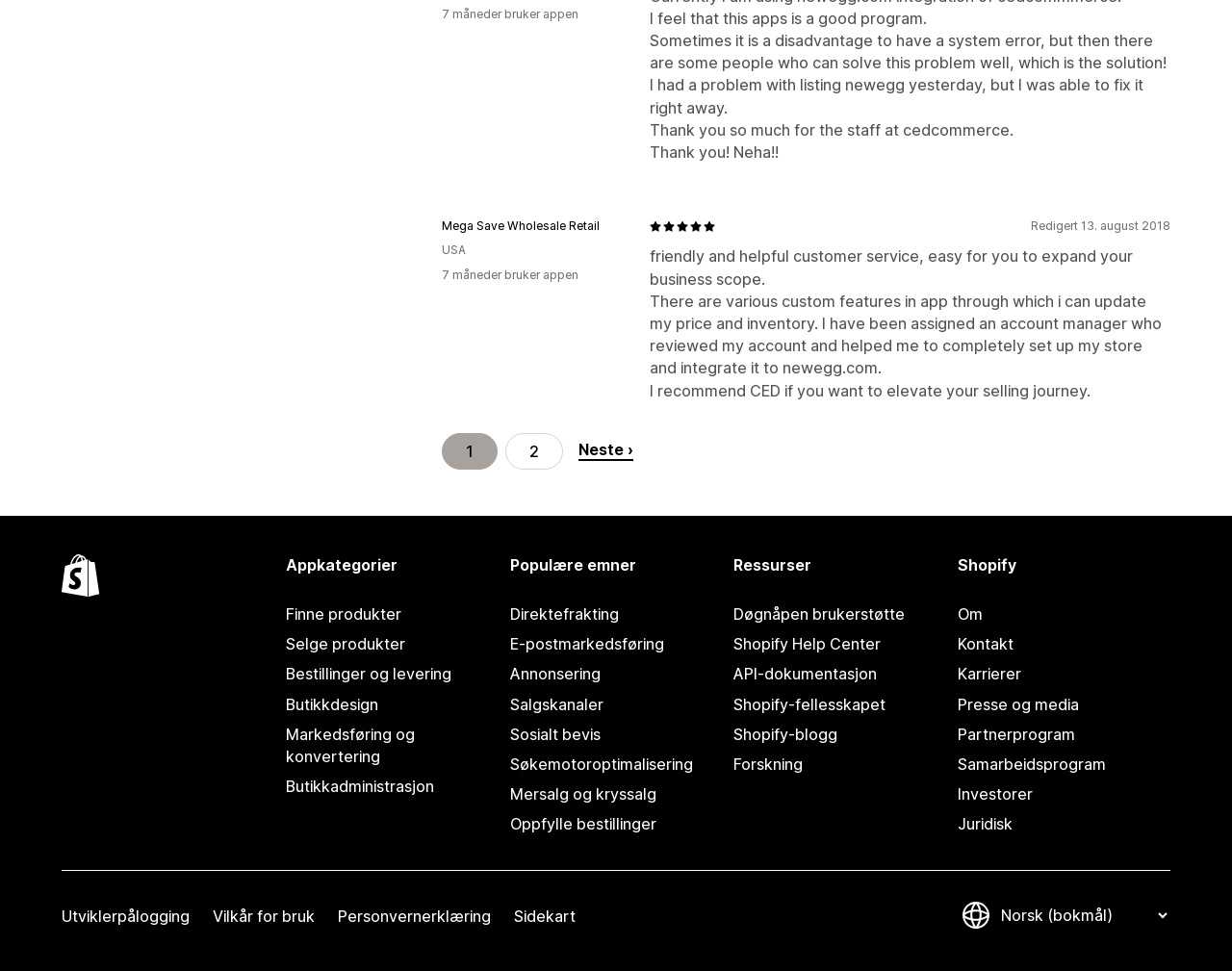Please find the bounding box coordinates of the element that must be clicked to perform the given instruction: "Rate the app". The coordinates should be four float numbers from 0 to 1, i.e., [left, top, right, bottom].

[0.527, 0.227, 0.596, 0.239]